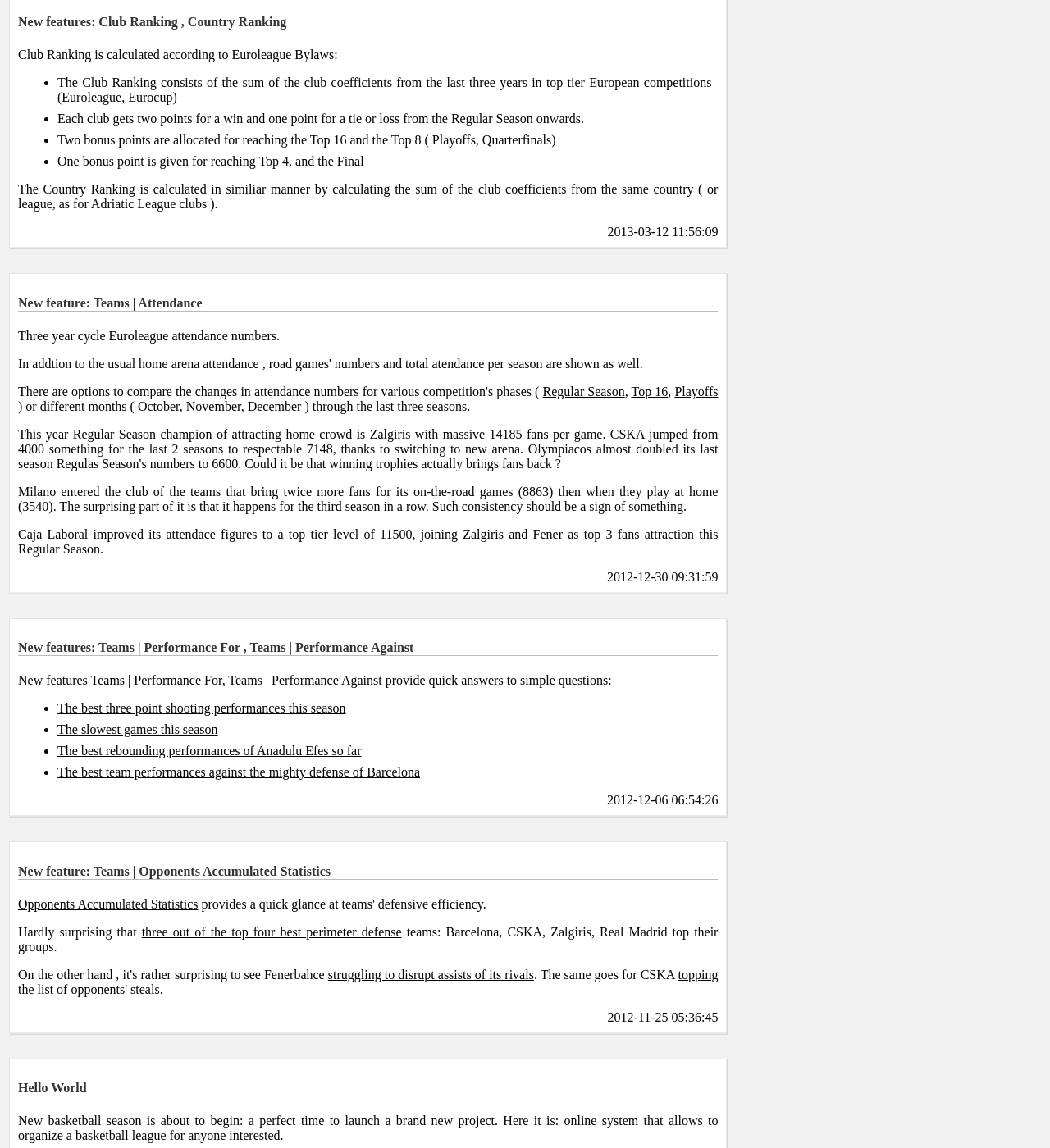Kindly determine the bounding box coordinates of the area that needs to be clicked to fulfill this instruction: "Click on 'top 3 fans attraction'".

[0.556, 0.459, 0.661, 0.471]